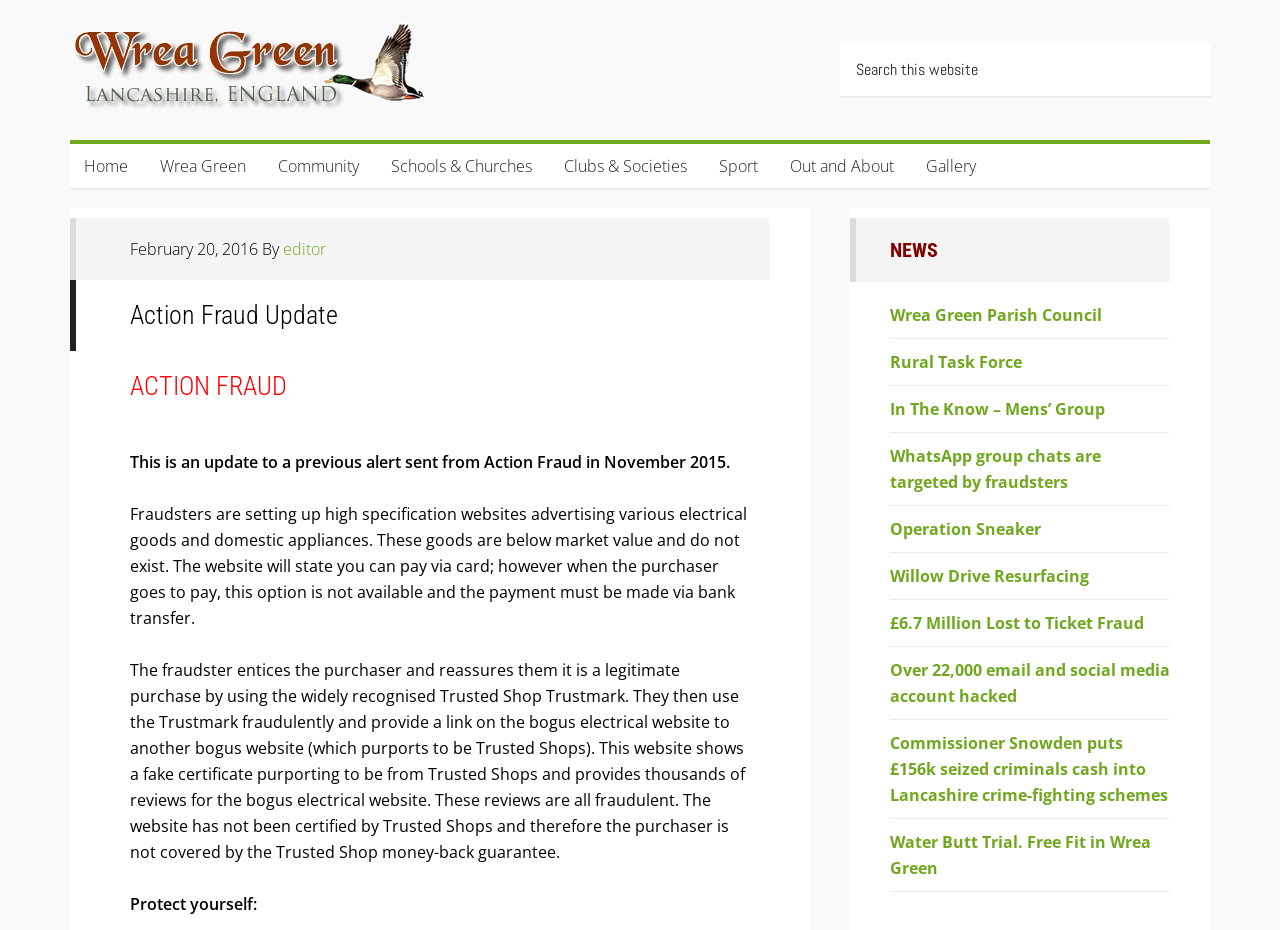Please give a concise answer to this question using a single word or phrase: 
What is the date of the Action Fraud Update?

February 20, 2016